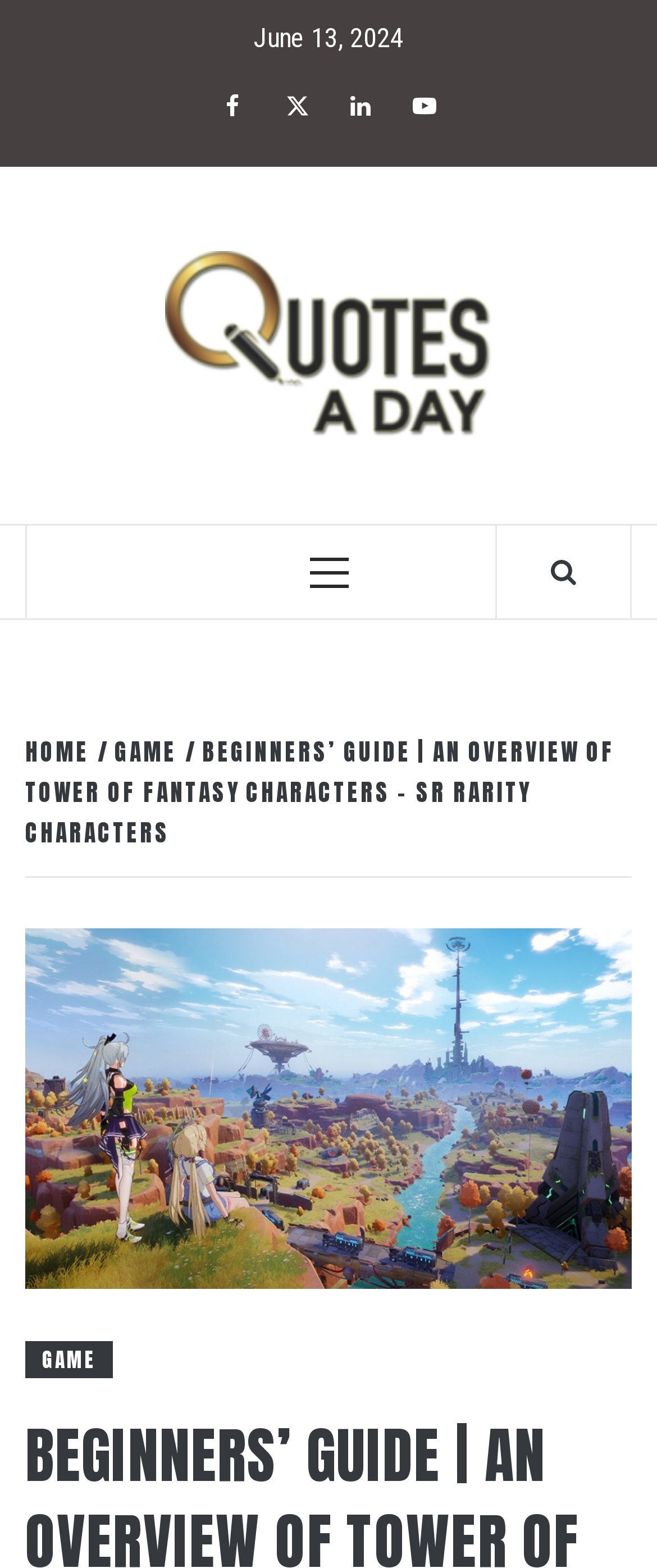Give a full account of the webpage's elements and their arrangement.

The webpage is a guide for the game Tower of Fantasy, specifically focusing on its characters and SR rarity characters. At the top of the page, there is a date "June 13, 2024" displayed. Below the date, there are four social media links, namely Facebook, Twitter, LinkedIn, and YouTube, aligned horizontally. 

Further down, there is a large link that spans almost the entire width of the page. Above this link, there is a header "NEWS & GENERAL BLOG" on the left side. On the right side of the header, there is a small icon link. 

A "Primary Menu" button is located below the header, which controls the primary menu. To the right of the button, there is a navigation section labeled "Breadcrumbs" that displays the page's hierarchy. The breadcrumbs consist of three links: "HOME", "/ GAME", and the current page "/ BEGINNERS’ GUIDE | AN OVERVIEW OF TOWER OF FANTASY CHARACTERS – SR RARITY CHARACTERS". The last link has a smaller "GAME" link within it.